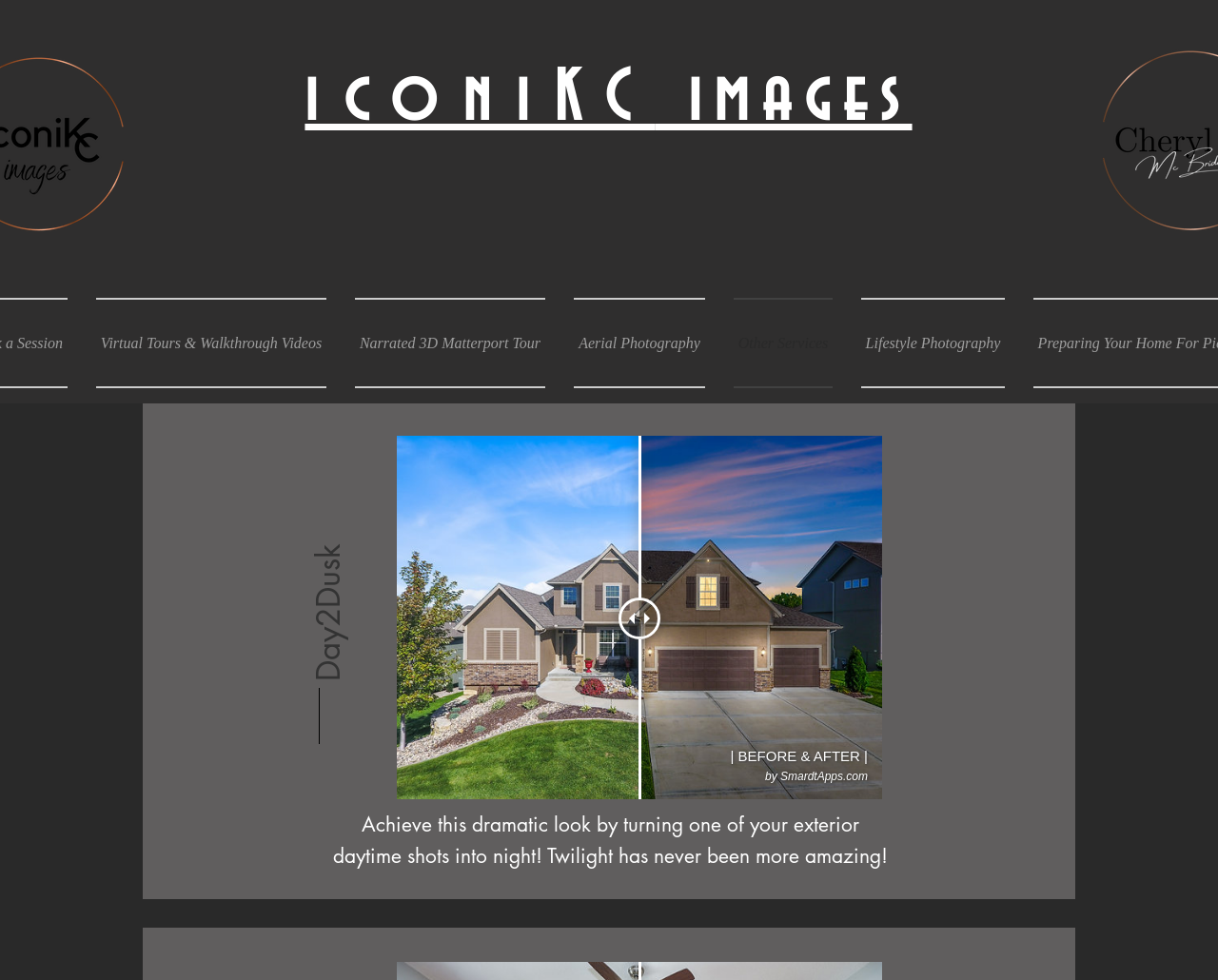Please reply with a single word or brief phrase to the question: 
What is the theme of the described photography service?

Dramatic look